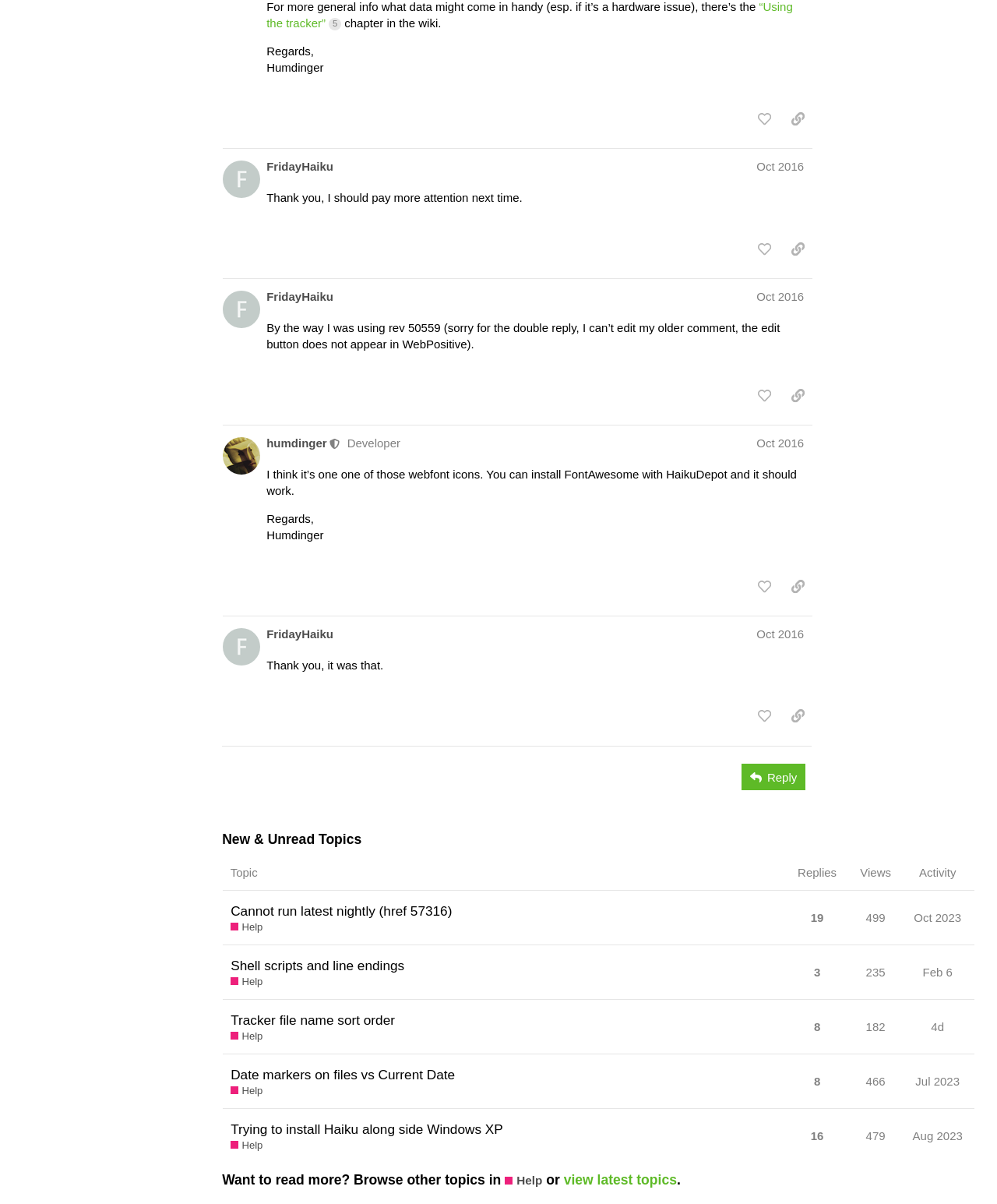Determine the bounding box coordinates of the area to click in order to meet this instruction: "copy a link to this post to clipboard".

[0.786, 0.088, 0.815, 0.11]